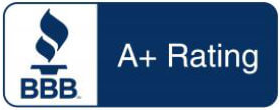Generate an elaborate caption for the given image.

The image displays a badge that signifies an "A+ Rating" from the Better Business Bureau (BBB). This emblem is presented prominently, featuring the recognizable BBB logo alongside the rating label. The "A+" designation indicates that the business has met or exceeded the BBB's high standards for trust and integrity in its operations. This recognition reflects the commitment of the business to customer satisfaction and ethical practices, which can enhance its credibility and attract potential clients. The badge serves as a visible assurance to consumers that the company is reputable and reliable.